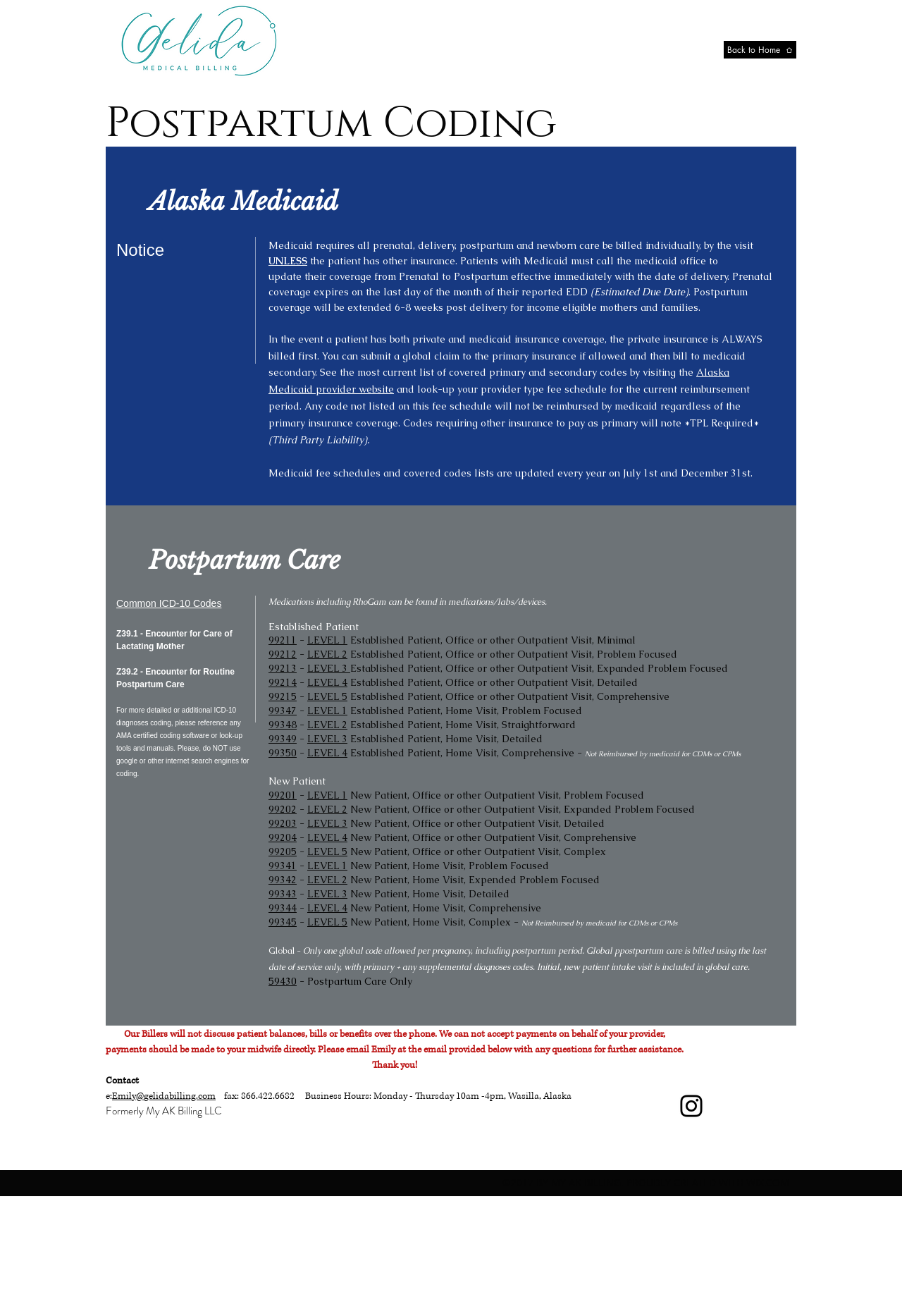Based on the image, provide a detailed and complete answer to the question: 
What is the reimbursement period for Medicaid fee schedules and covered codes lists?

According to the webpage, Medicaid fee schedules and covered codes lists are updated every year on July 1st and December 31st.